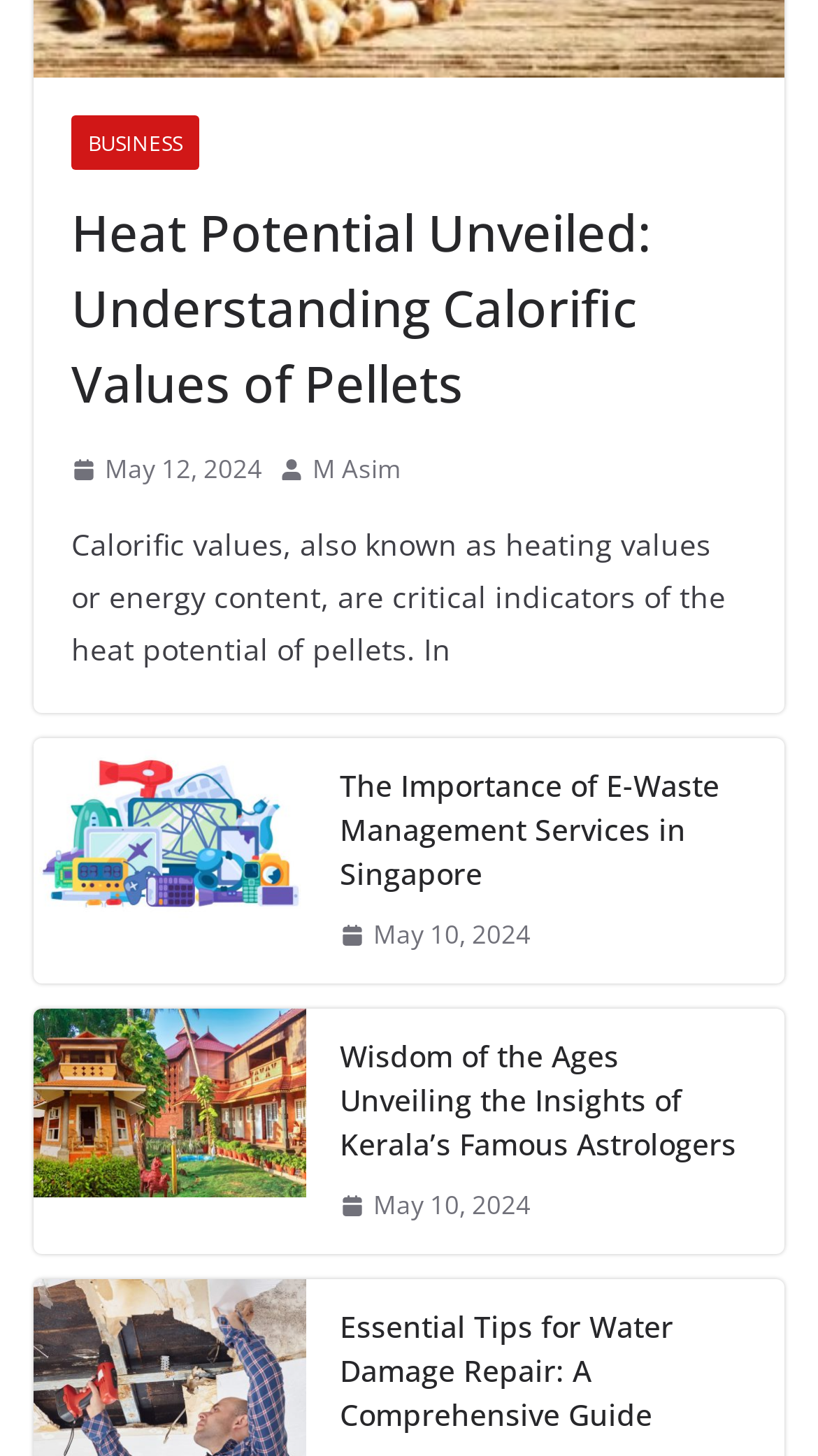Can you find the bounding box coordinates of the area I should click to execute the following instruction: "Read the article 'Heat Potential Unveiled: Understanding Calorific Values of Pellets'"?

[0.087, 0.134, 0.913, 0.29]